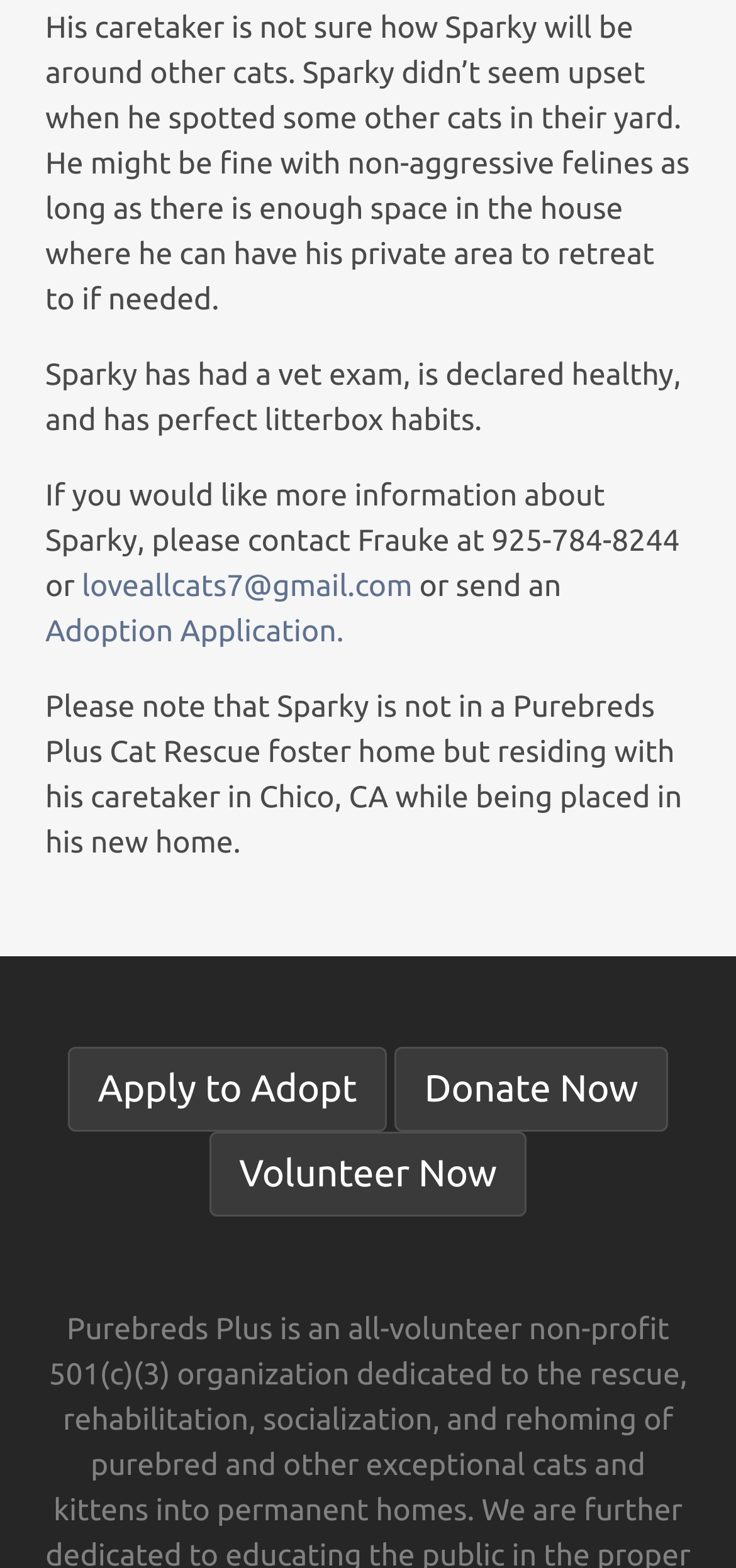Using the description "Apply to Adopt", locate and provide the bounding box of the UI element.

[0.092, 0.667, 0.526, 0.721]